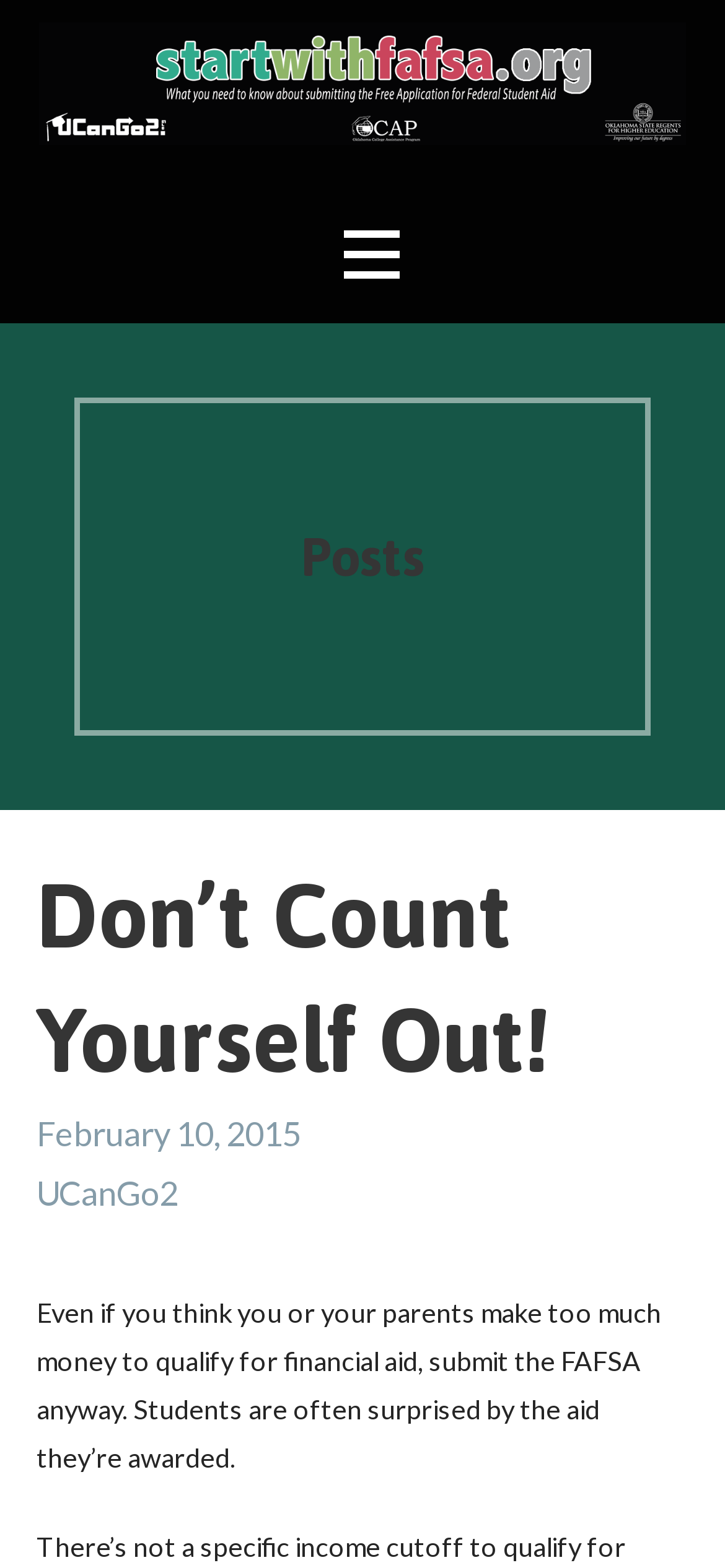What is the date of the first post?
Provide a thorough and detailed answer to the question.

I found a StaticText element 'February 10, 2015' which is a sibling of the 'Don’t Count Yourself Out!' heading, indicating that it is the date of the first post.